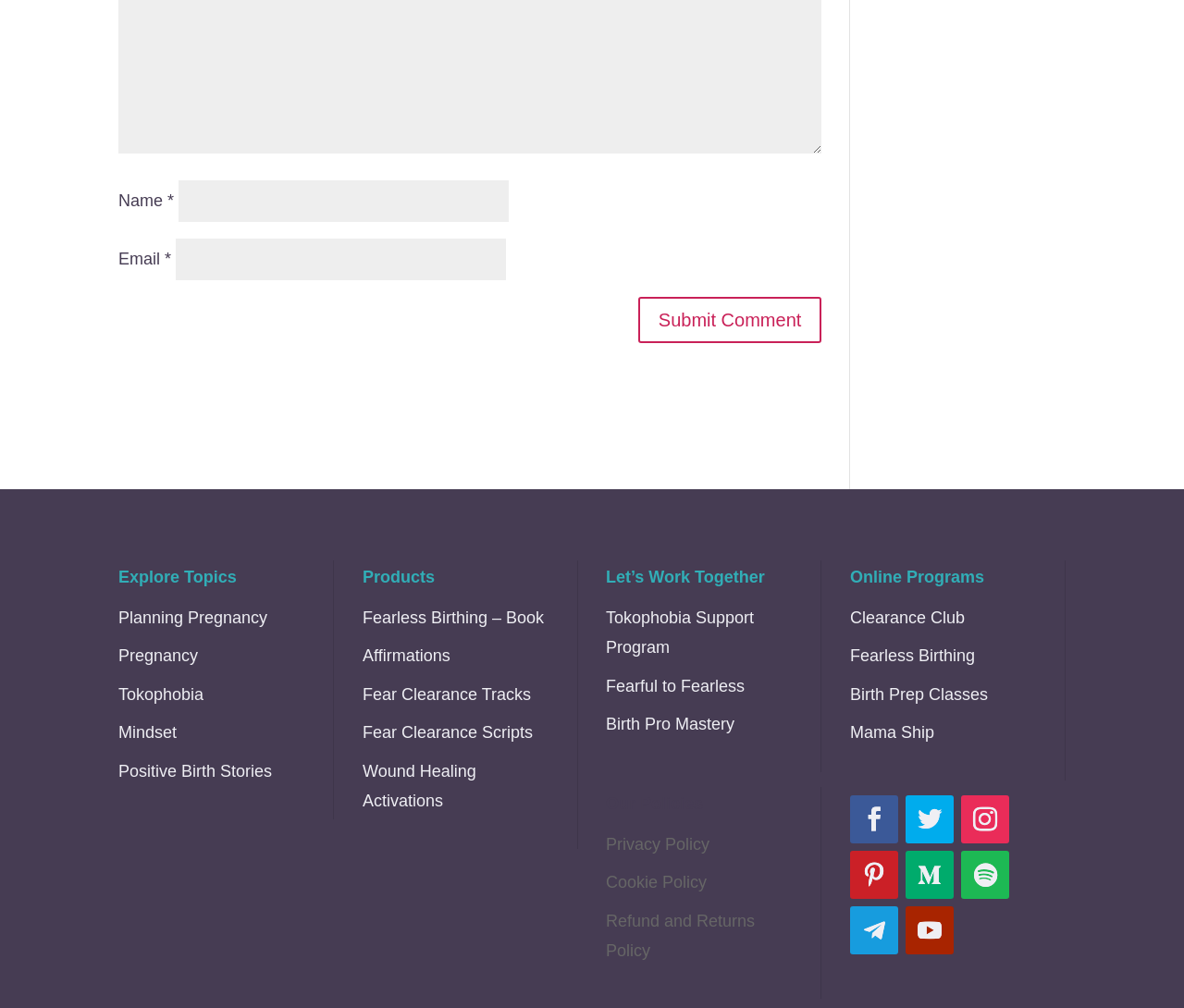Identify and provide the bounding box coordinates of the UI element described: "Follow". The coordinates should be formatted as [left, top, right, bottom], with each number being a float between 0 and 1.

[0.765, 0.843, 0.805, 0.891]